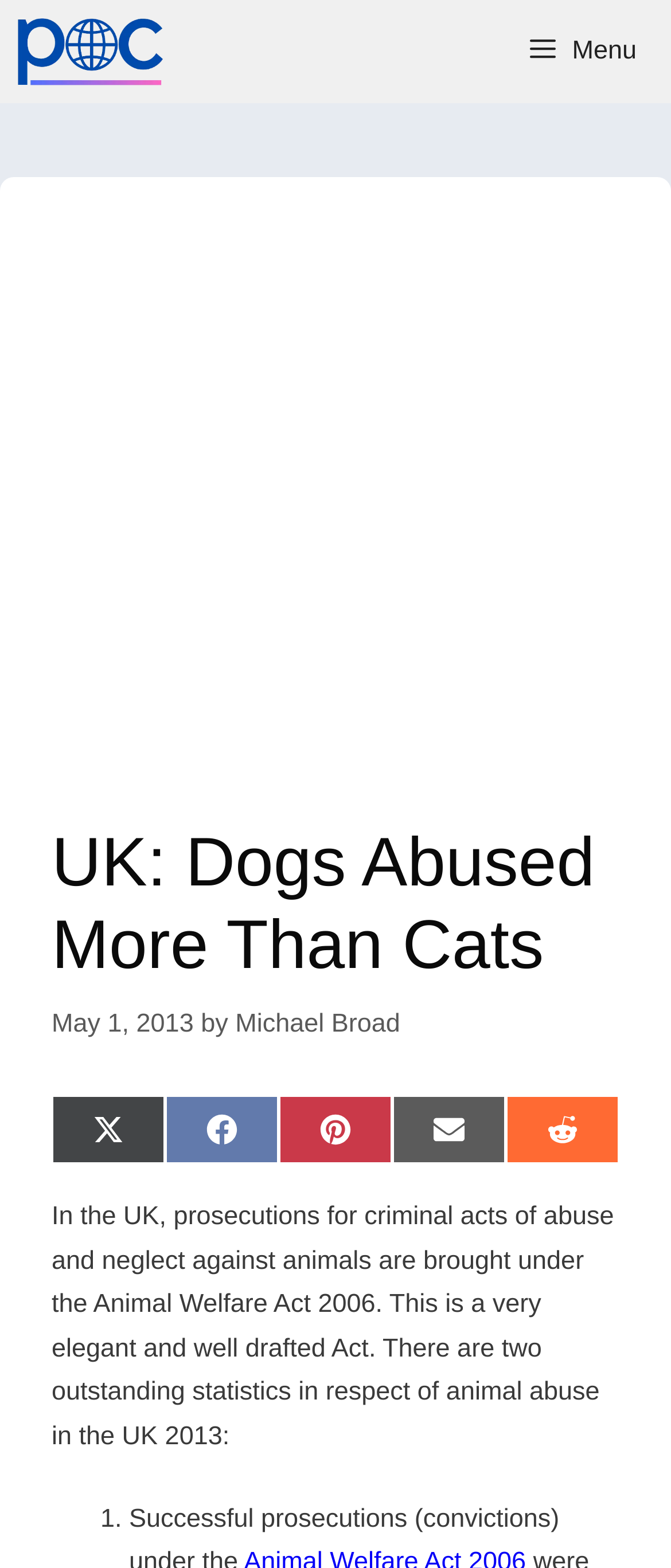Please identify the bounding box coordinates of the clickable area that will allow you to execute the instruction: "Visit Michael Broad's homepage".

[0.026, 0.0, 0.268, 0.066]